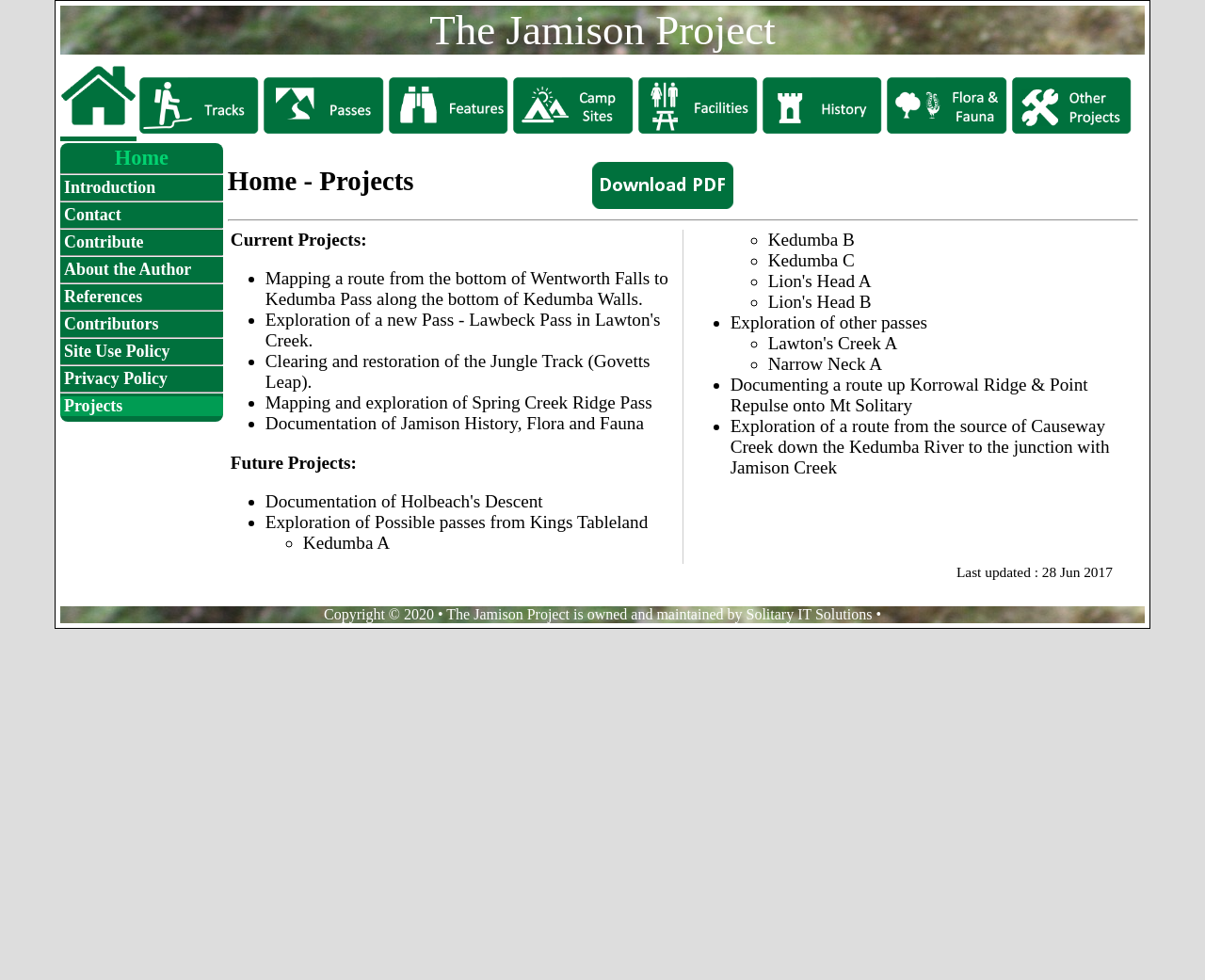What is the first link on the top navigation bar?
Observe the image and answer the question with a one-word or short phrase response.

Home